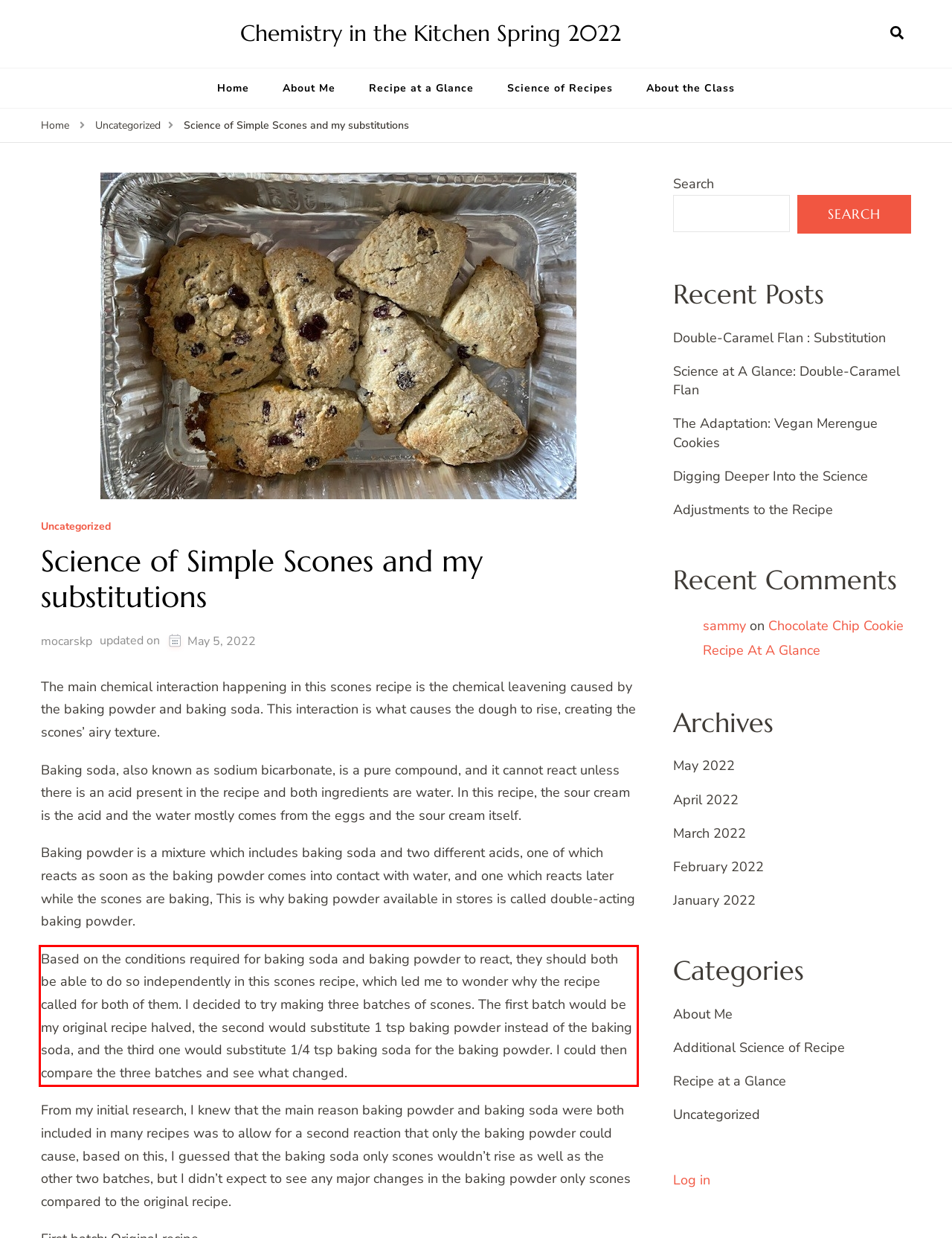Your task is to recognize and extract the text content from the UI element enclosed in the red bounding box on the webpage screenshot.

Based on the conditions required for baking soda and baking powder to react, they should both be able to do so independently in this scones recipe, which led me to wonder why the recipe called for both of them. I decided to try making three batches of scones. The first batch would be my original recipe halved, the second would substitute 1 tsp baking powder instead of the baking soda, and the third one would substitute 1/4 tsp baking soda for the baking powder. I could then compare the three batches and see what changed.